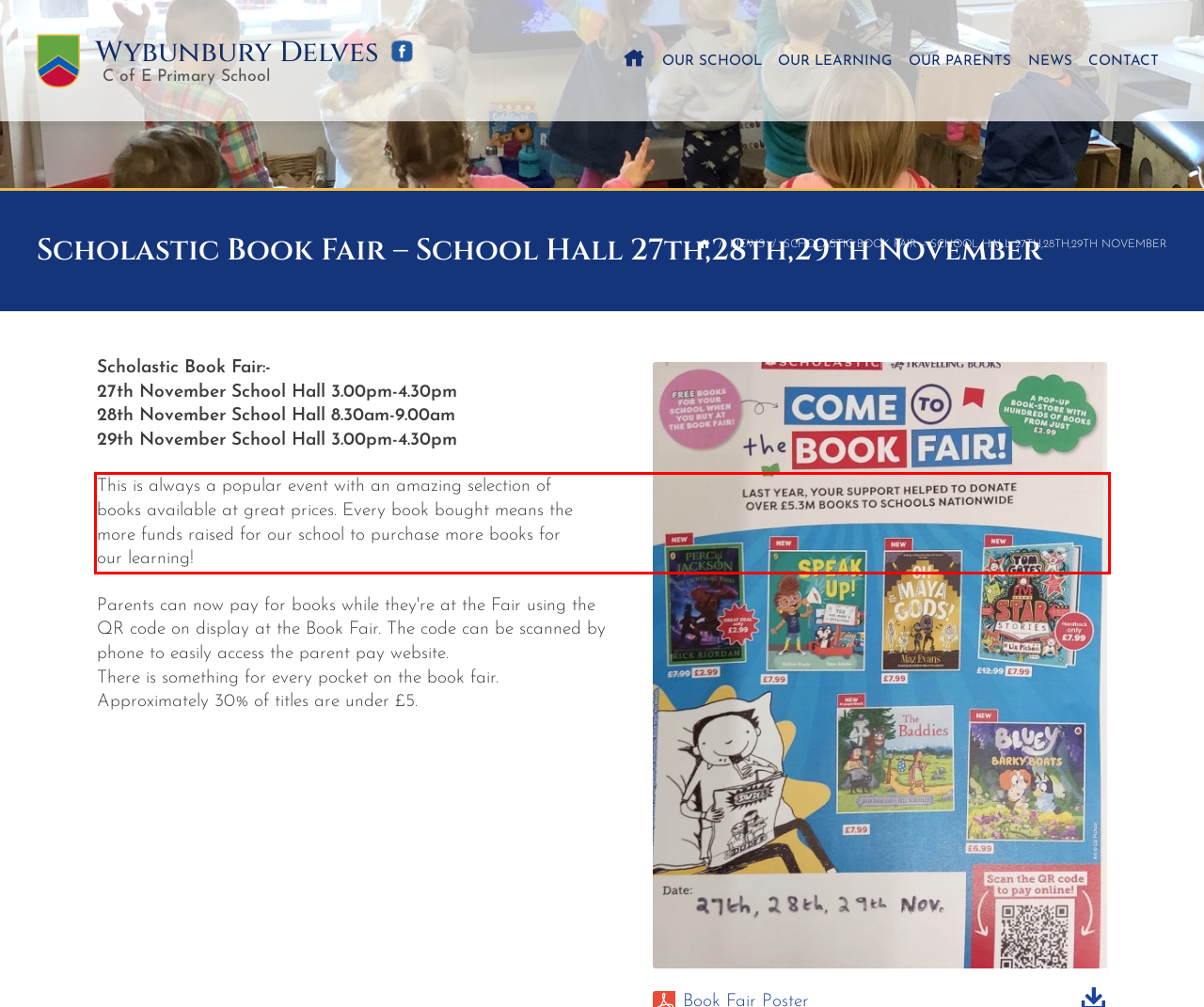Please identify and extract the text content from the UI element encased in a red bounding box on the provided webpage screenshot.

This is always a popular event with an amazing selection of books available at great prices. Every book bought means the more funds raised for our school to purchase more books for our learning!